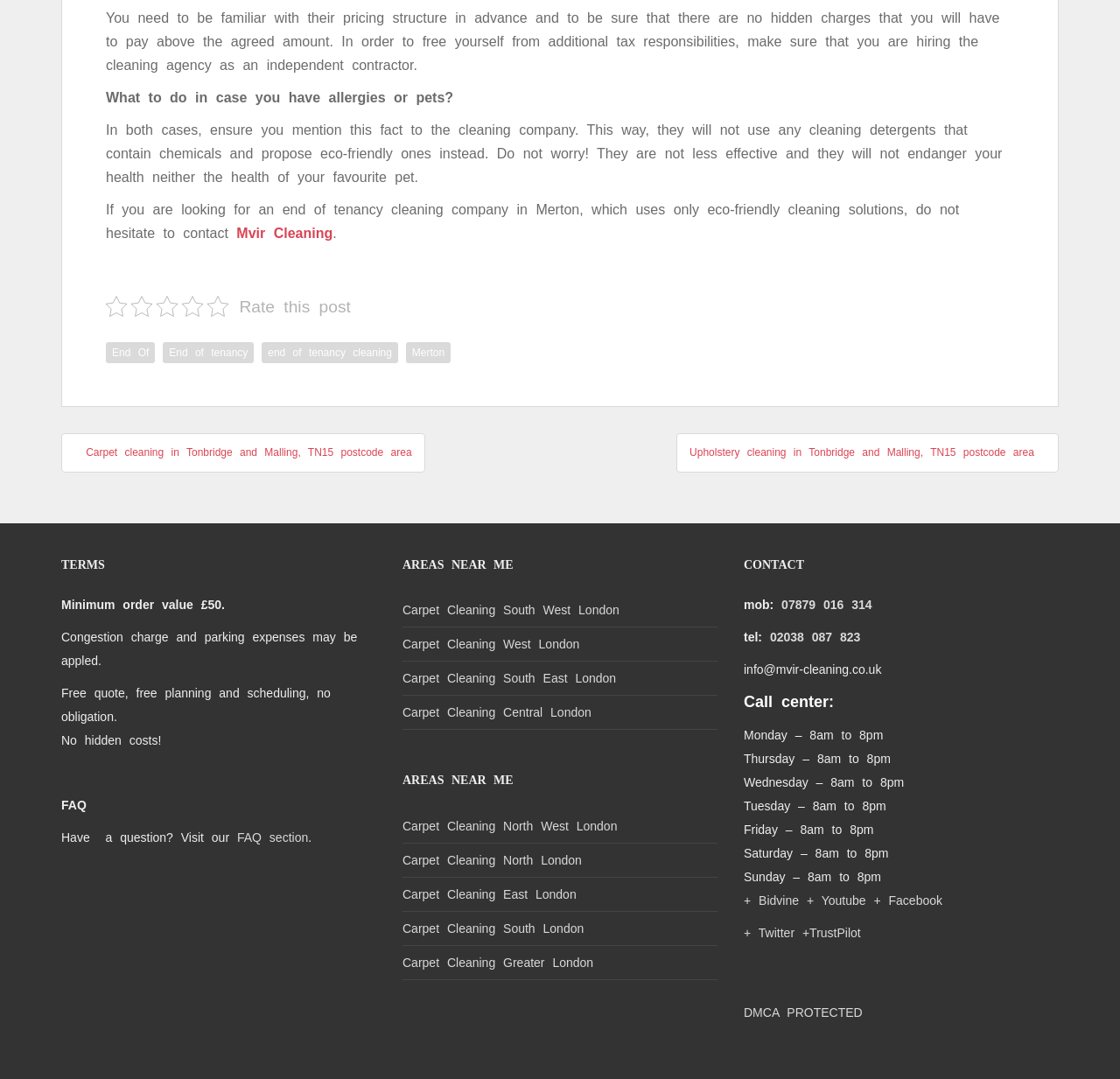Please specify the bounding box coordinates of the clickable region to carry out the following instruction: "Visit 'FAQ section'". The coordinates should be four float numbers between 0 and 1, in the format [left, top, right, bottom].

[0.212, 0.77, 0.275, 0.783]